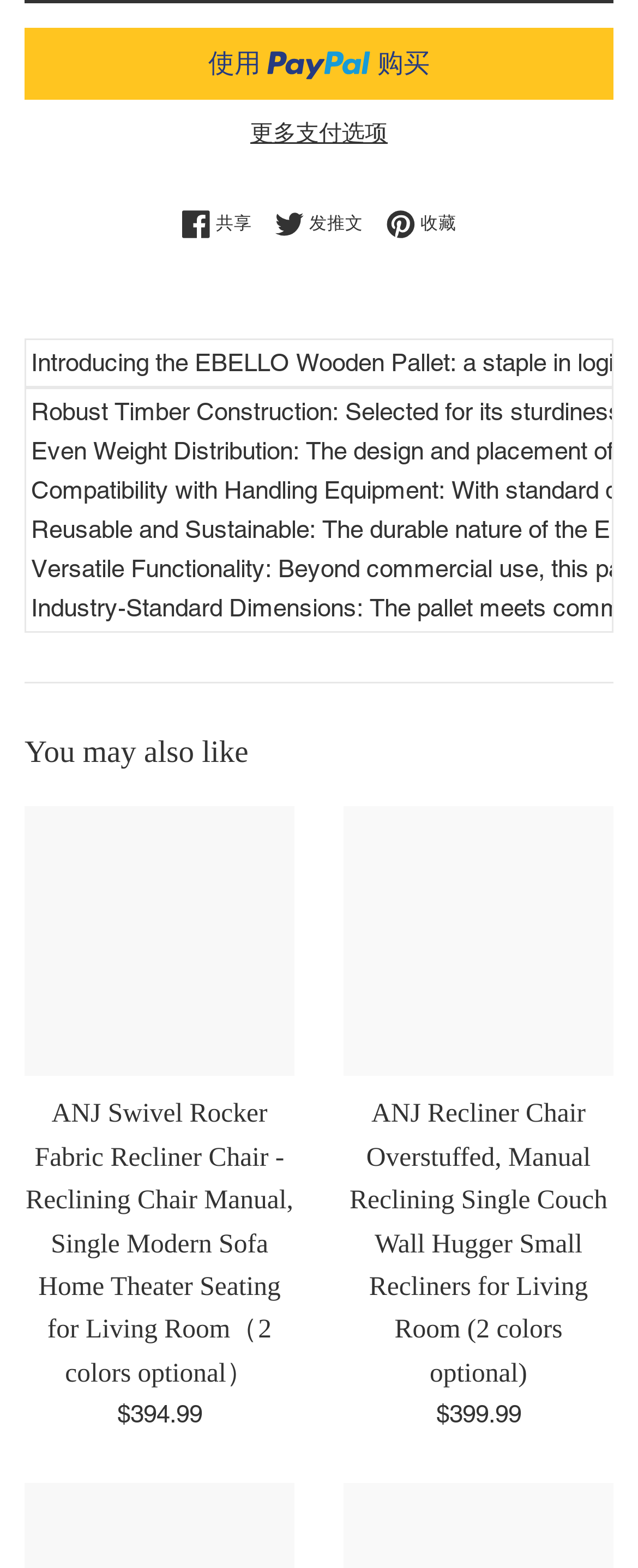Highlight the bounding box coordinates of the element that should be clicked to carry out the following instruction: "Check the price of 'ANJ Recliner Chair Overstuffed'". The coordinates must be given as four float numbers ranging from 0 to 1, i.e., [left, top, right, bottom].

[0.683, 0.893, 0.817, 0.911]